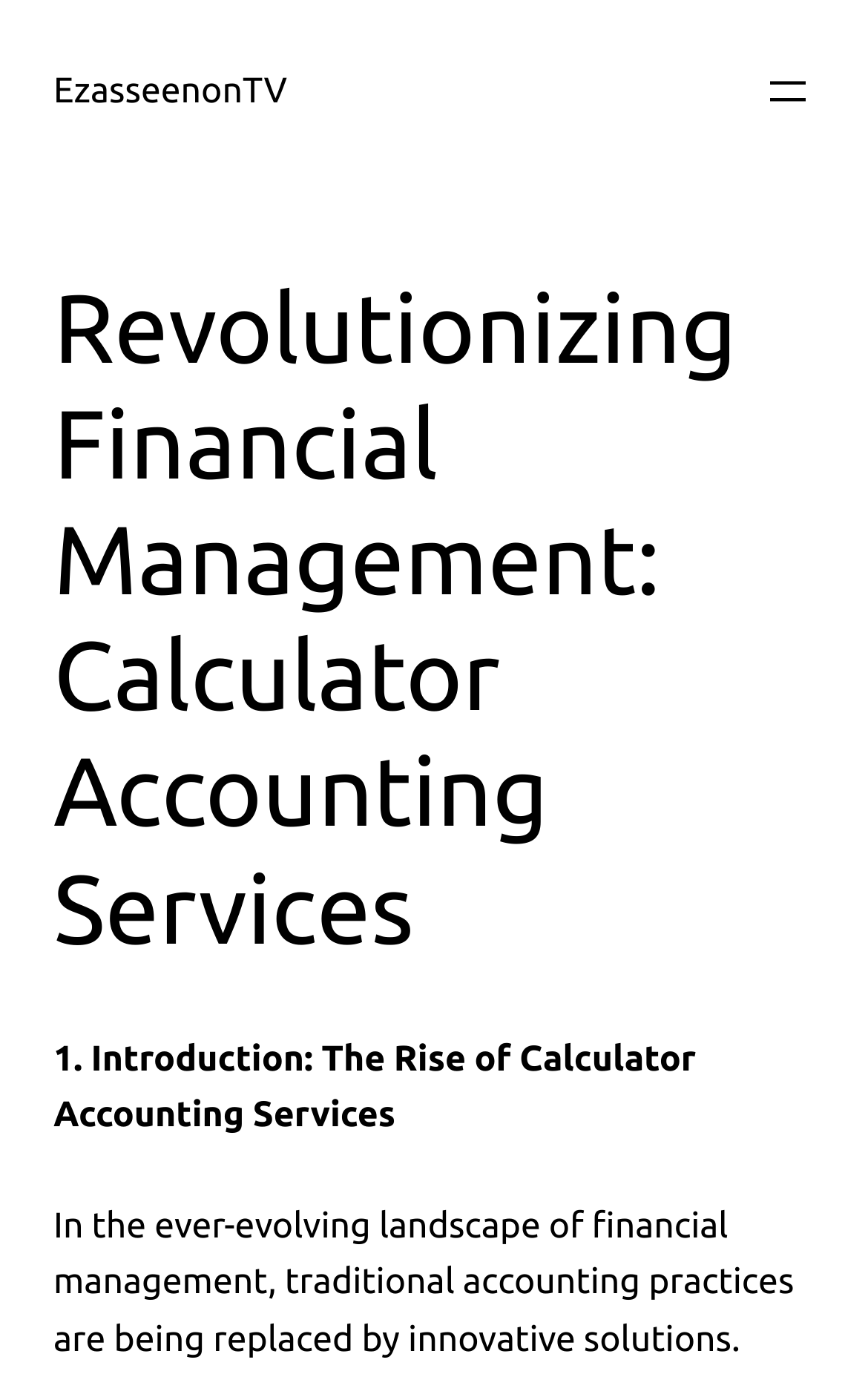Extract the bounding box coordinates of the UI element described by: "EzasseenonTV". The coordinates should include four float numbers ranging from 0 to 1, e.g., [left, top, right, bottom].

[0.062, 0.051, 0.331, 0.08]